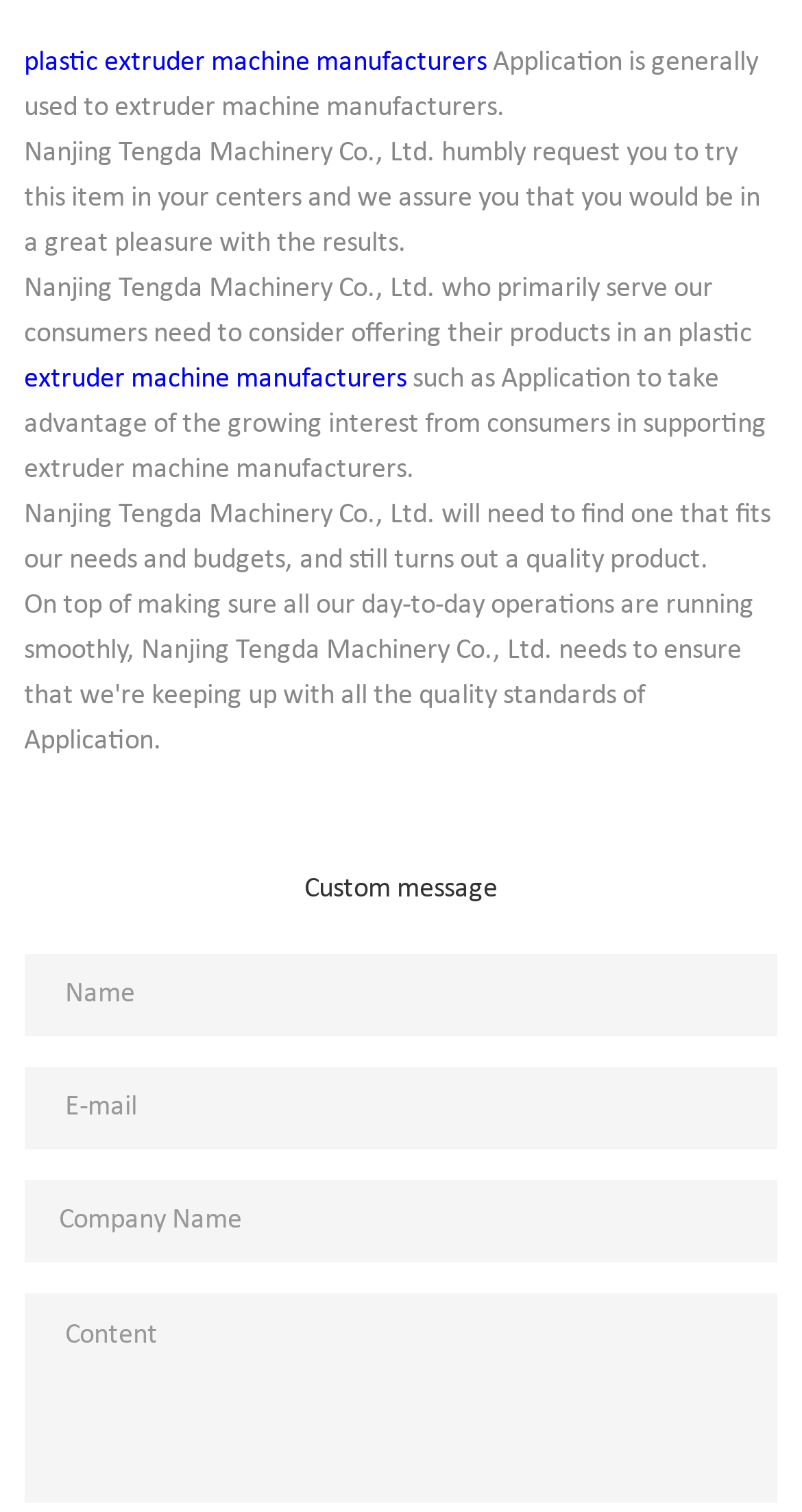What is the purpose of the application mentioned on the webpage?
Based on the image, provide your answer in one word or phrase.

To extruder machine manufacturers